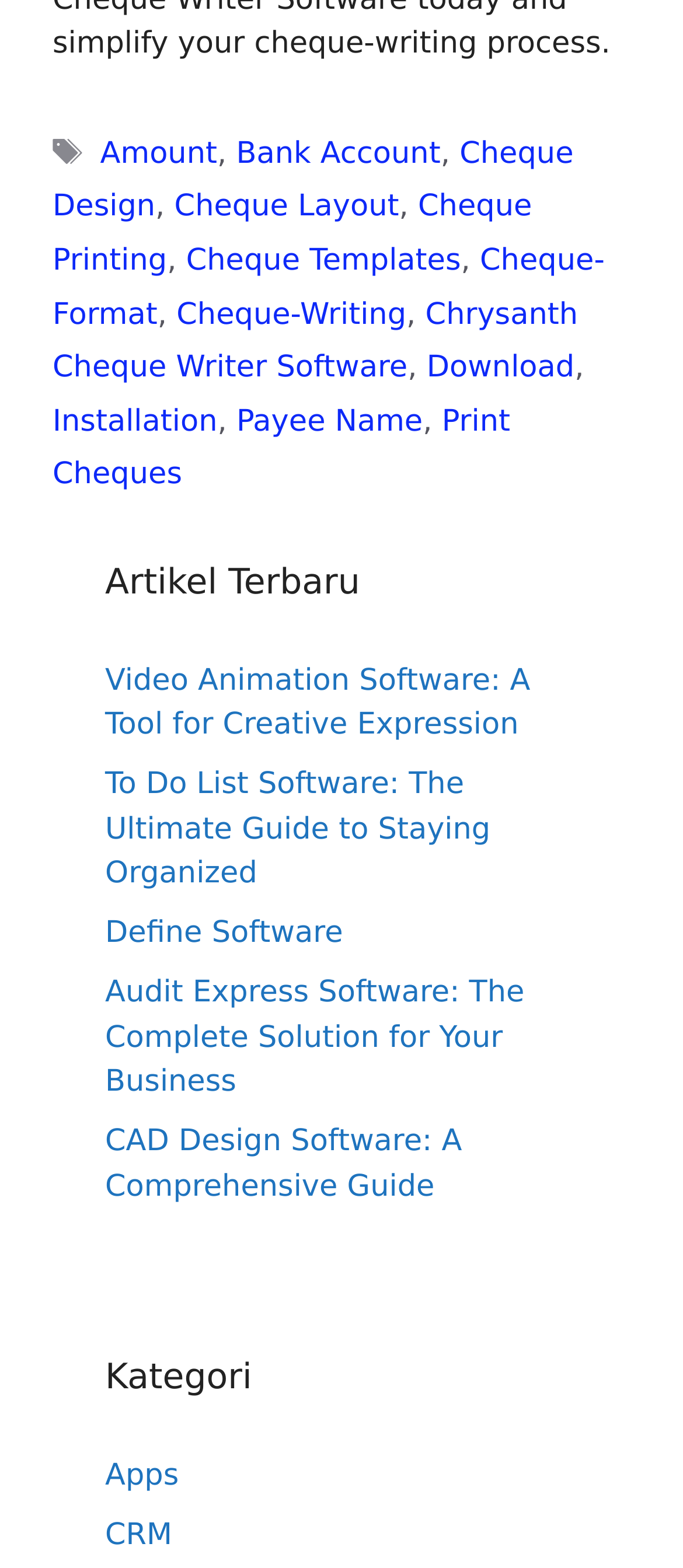What is the relationship between 'Payee Name' and 'Cheque Printing'?
Using the image, answer in one word or phrase.

Related to cheque details